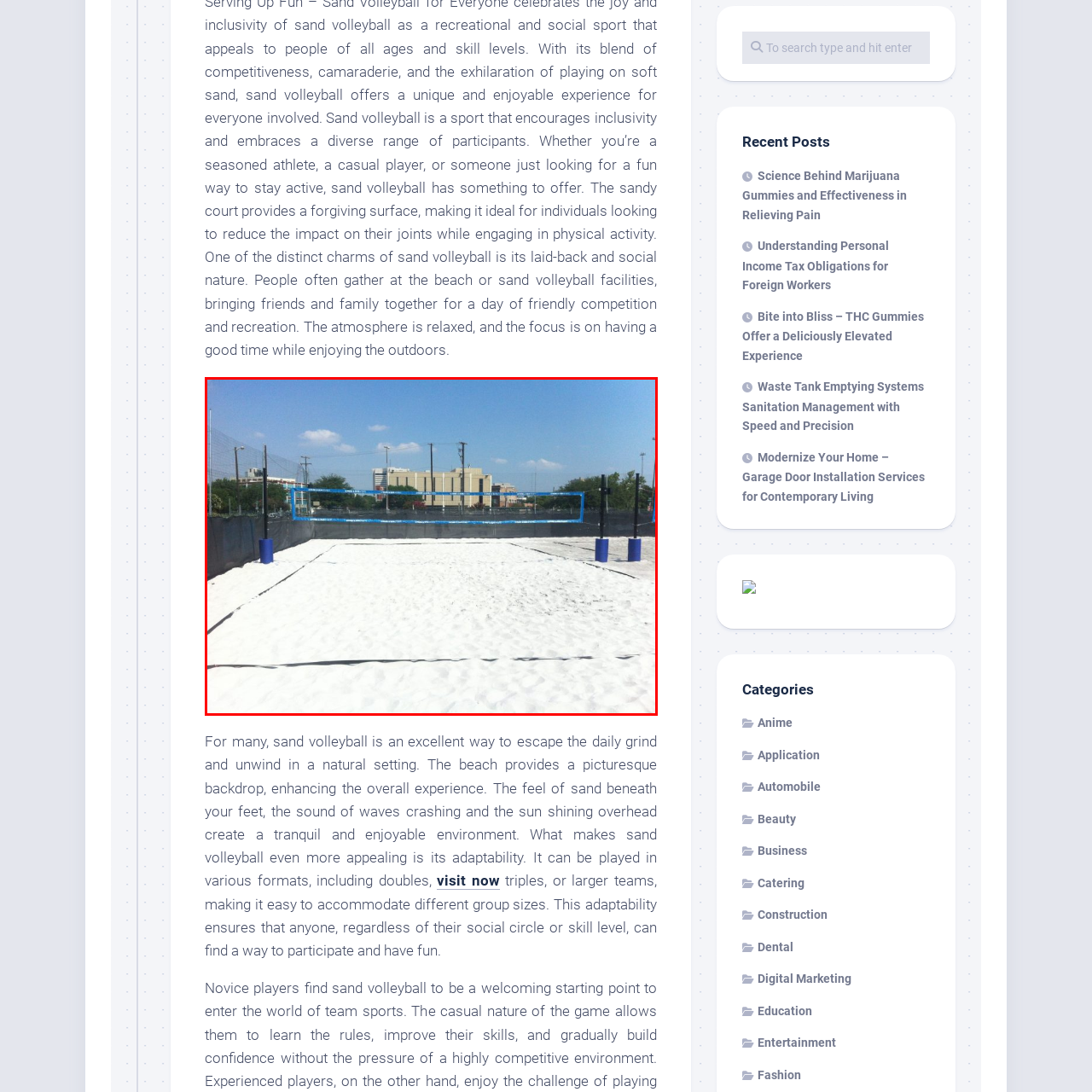What type of atmosphere does the volleyball court provide?
Examine the portion of the image surrounded by the red bounding box and deliver a detailed answer to the question.

The caption describes the court as having a beach-like atmosphere due to the soft, white sand, and also mentions that it offers a tranquil environment where individuals can escape the stresses of daily life, relax, and enjoy the rhythm of waves in the distance.